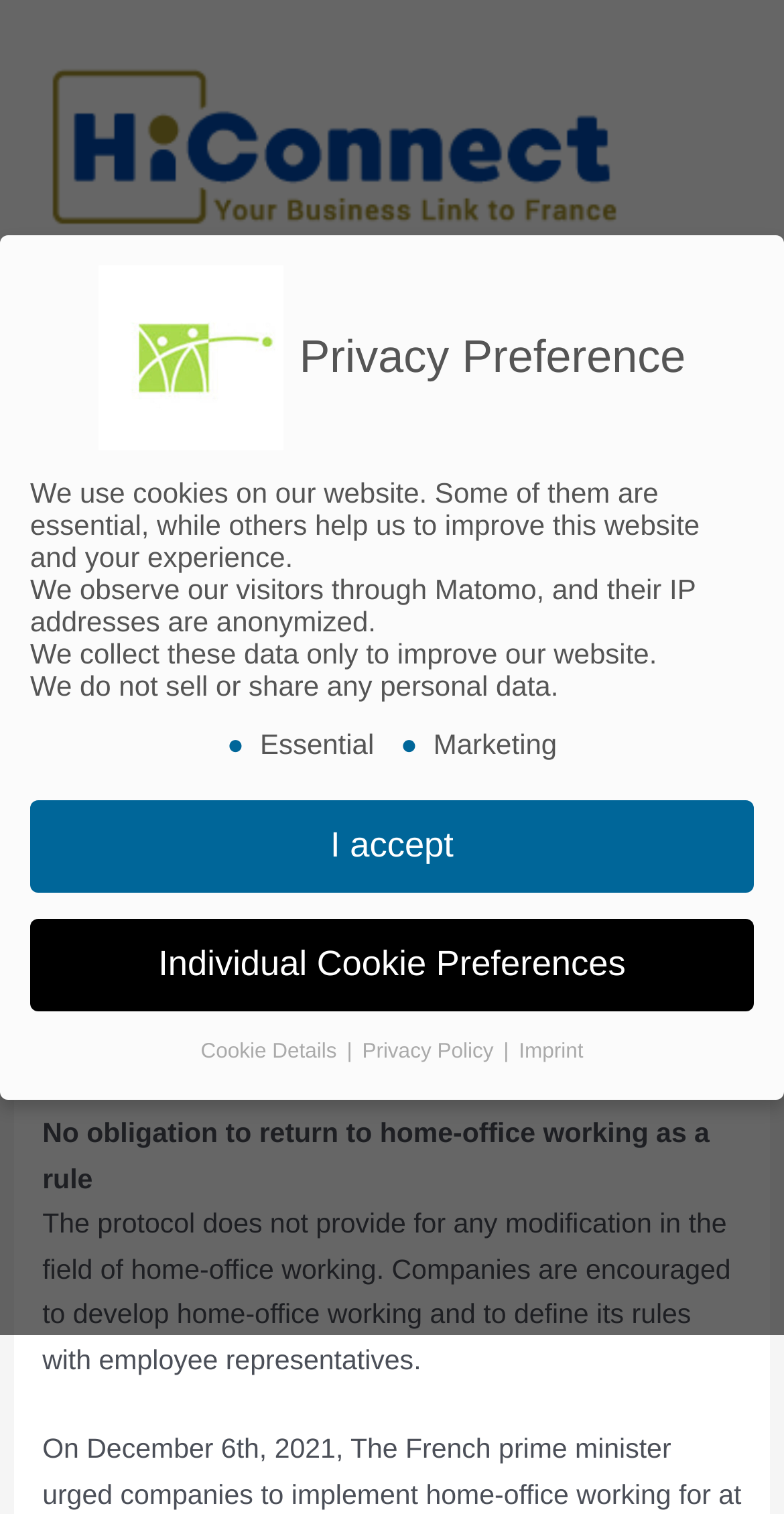Please provide the bounding box coordinates for the UI element as described: "Individual Cookie Preferences". The coordinates must be four floats between 0 and 1, represented as [left, top, right, bottom].

[0.038, 0.607, 0.962, 0.667]